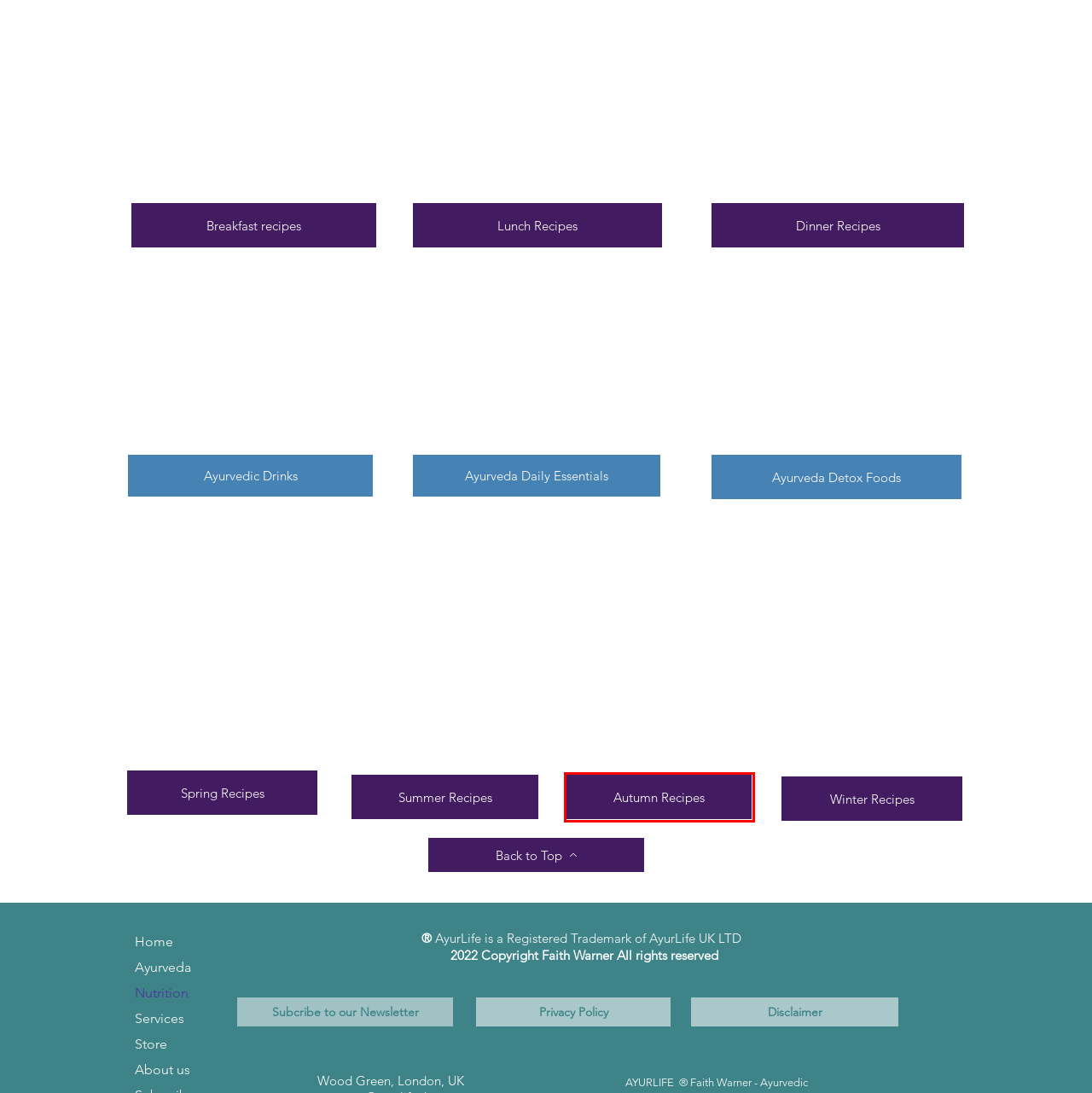Evaluate the webpage screenshot and identify the element within the red bounding box. Select the webpage description that best fits the new webpage after clicking the highlighted element. Here are the candidates:
A. AyurLife UK | Ayurvedic Drink Recipes
B. AyurLife UK | Ayurvedic Dinner Recipes
C. AyurLife UK | Ayurvedic Breakfast Recipes
D. AyurLife UK | Ayurvedic Winter Recipes
E. AyurLife UK | Detox Recipes
F. AyurLife UK | Ayurvedic Recipes for Autumn
G. AyurLife UK | Ayurveda Essentials Recipes
H. Disclaimer | AyurLife

F